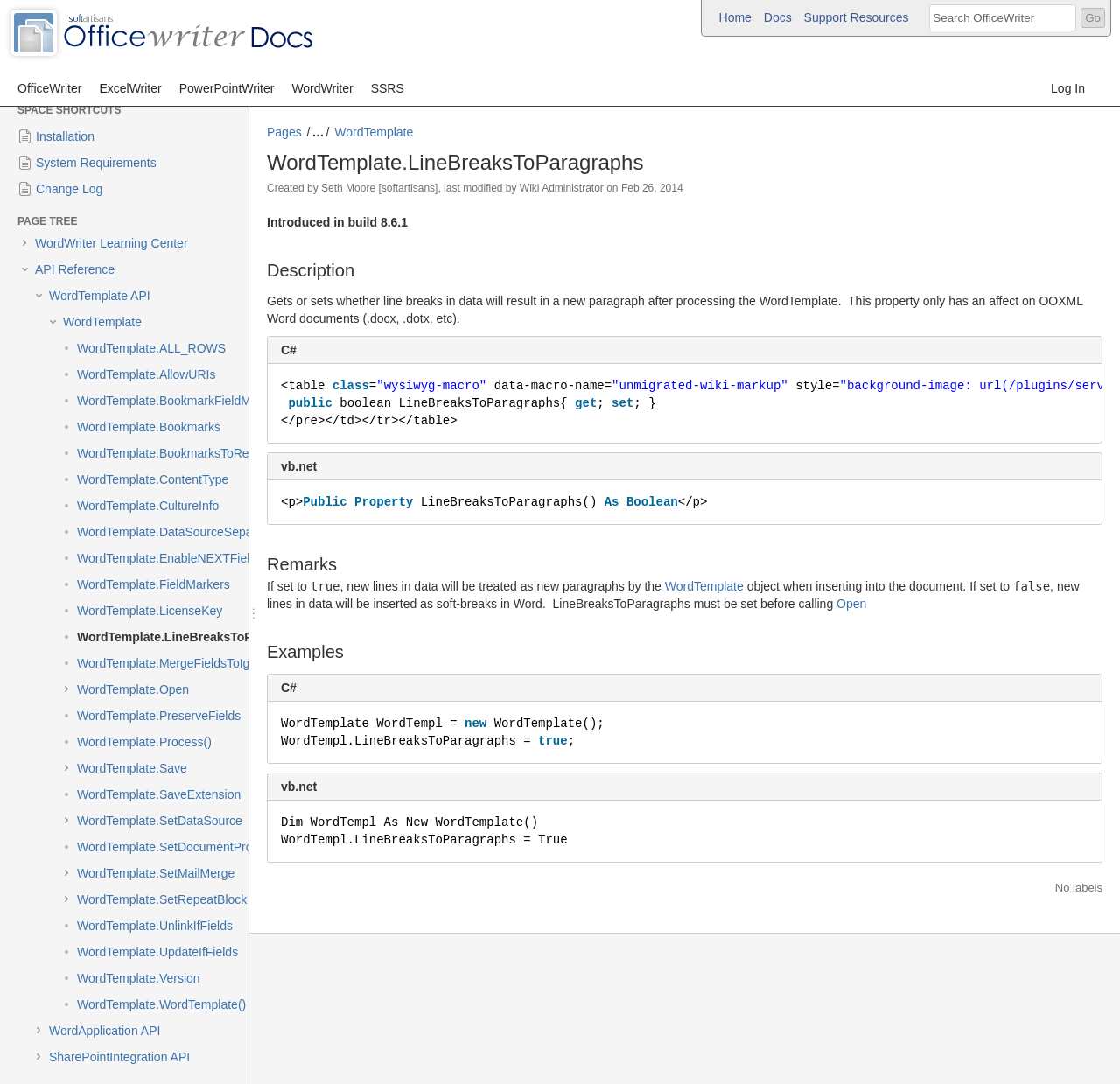Could you provide the bounding box coordinates for the portion of the screen to click to complete this instruction: "Go to WordWriter v9 Docs"?

[0.057, 0.051, 0.154, 0.064]